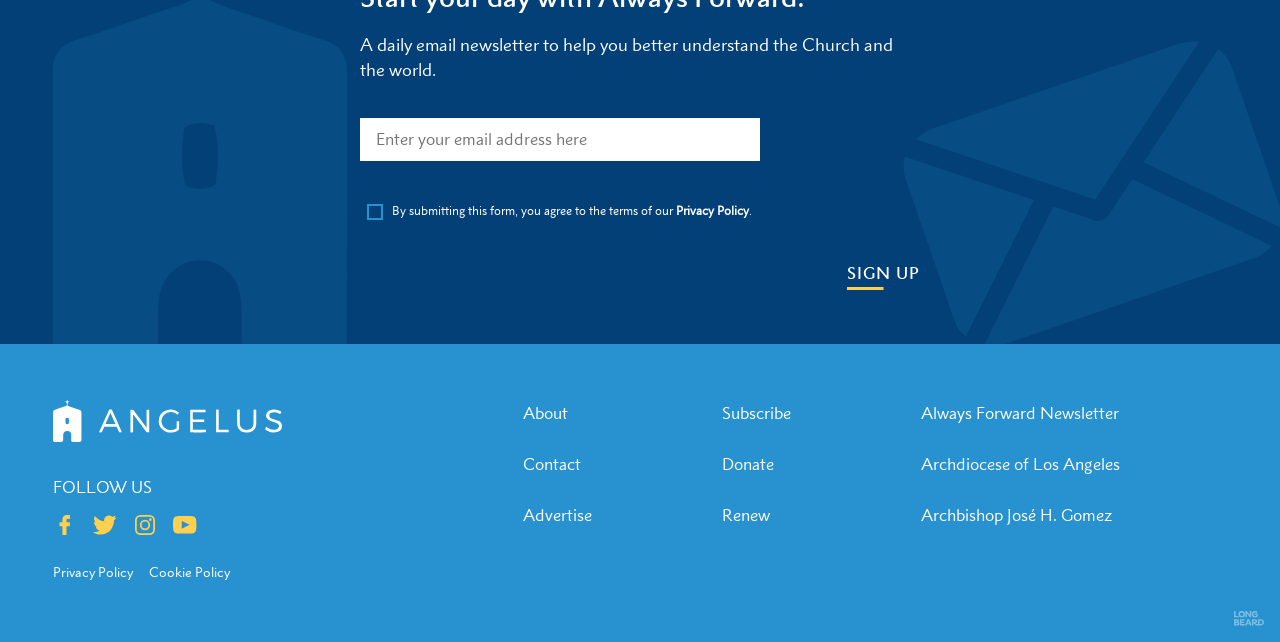Please locate the bounding box coordinates of the element's region that needs to be clicked to follow the instruction: "Subscribe to the newsletter". The bounding box coordinates should be provided as four float numbers between 0 and 1, i.e., [left, top, right, bottom].

None